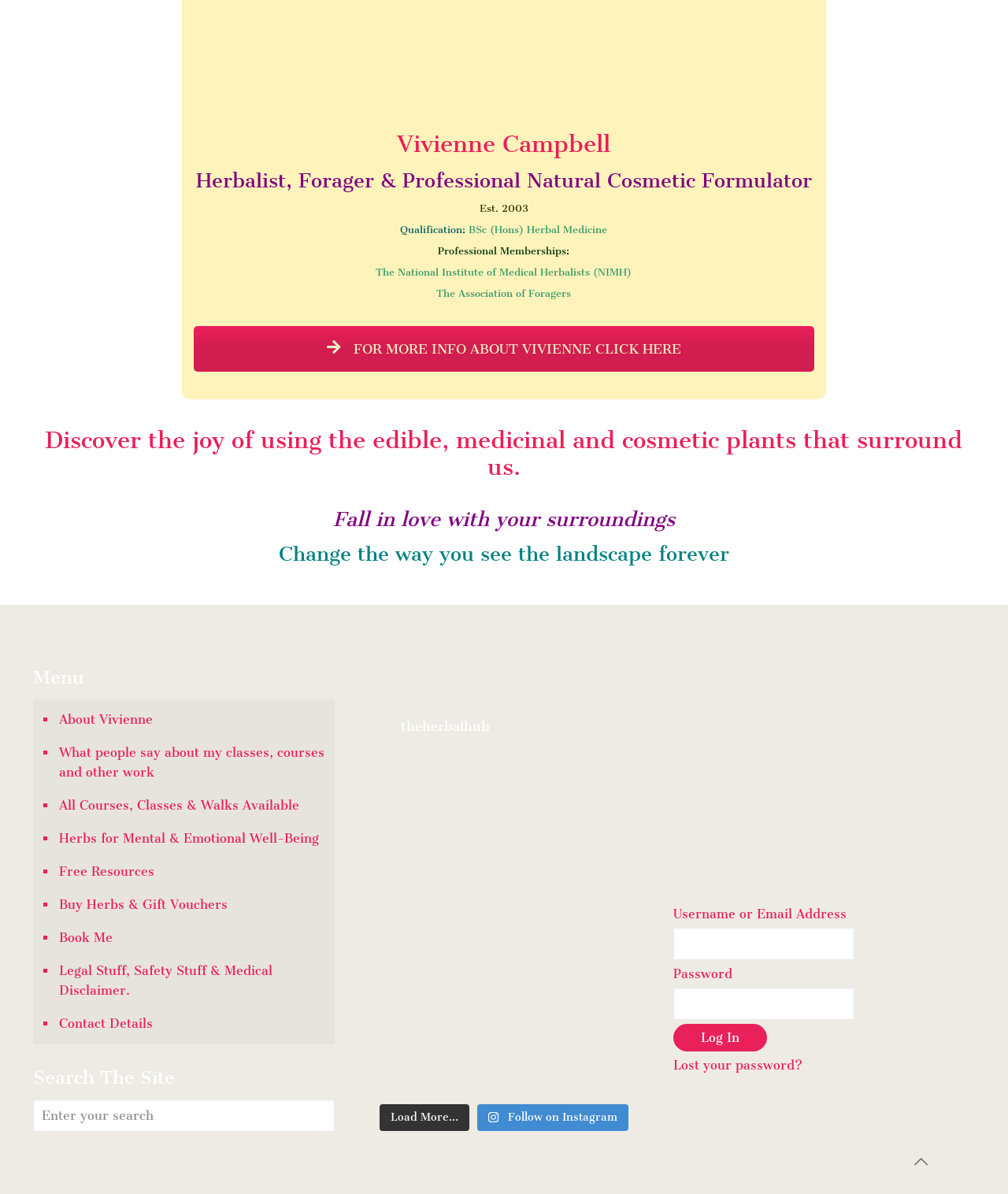Provide a one-word or one-phrase answer to the question:
What is the name of the institute Vivienne Campbell is a part of?

The National Institute of Medical Herbalists (NIMH)